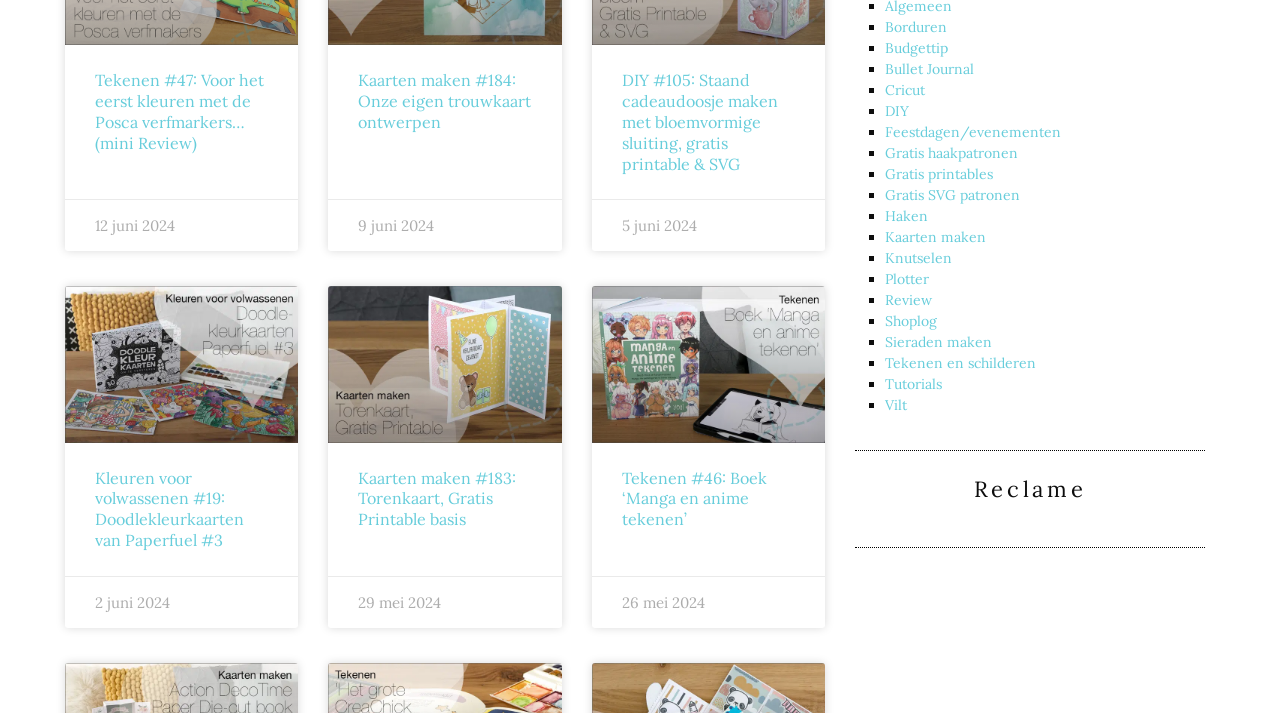Determine the bounding box for the described UI element: "Tekenen en schilderen".

[0.691, 0.496, 0.809, 0.521]